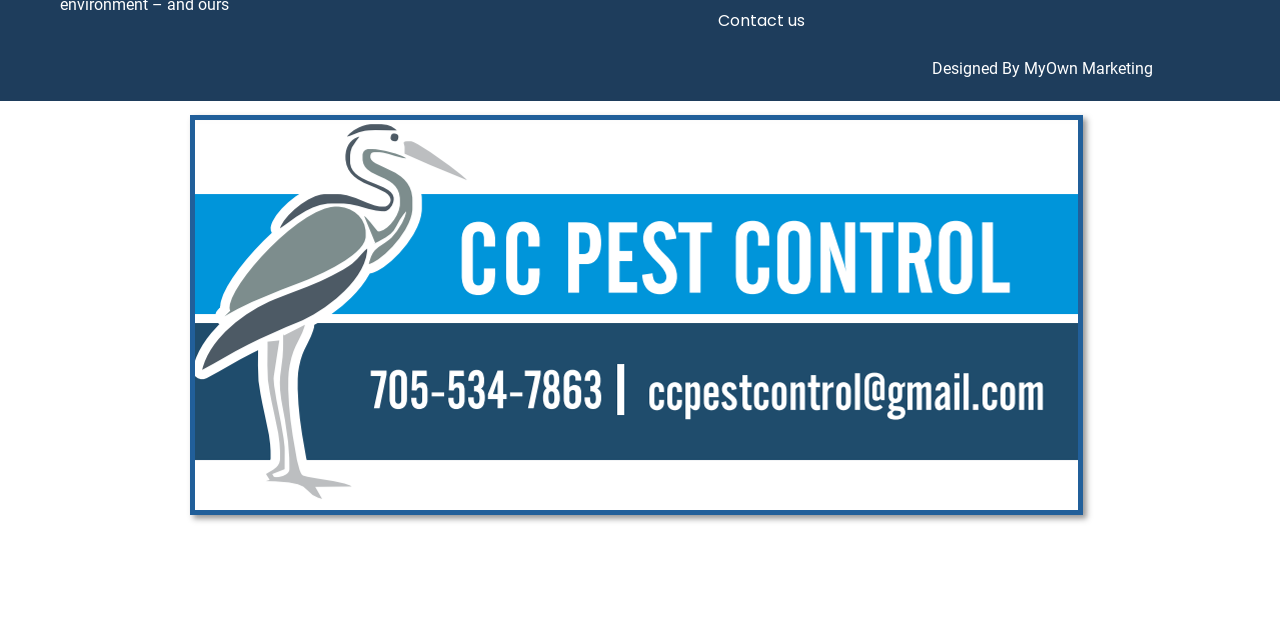Identify the bounding box for the UI element specified in this description: "Revolutionize your skincare Routine". The coordinates must be four float numbers between 0 and 1, formatted as [left, top, right, bottom].

None